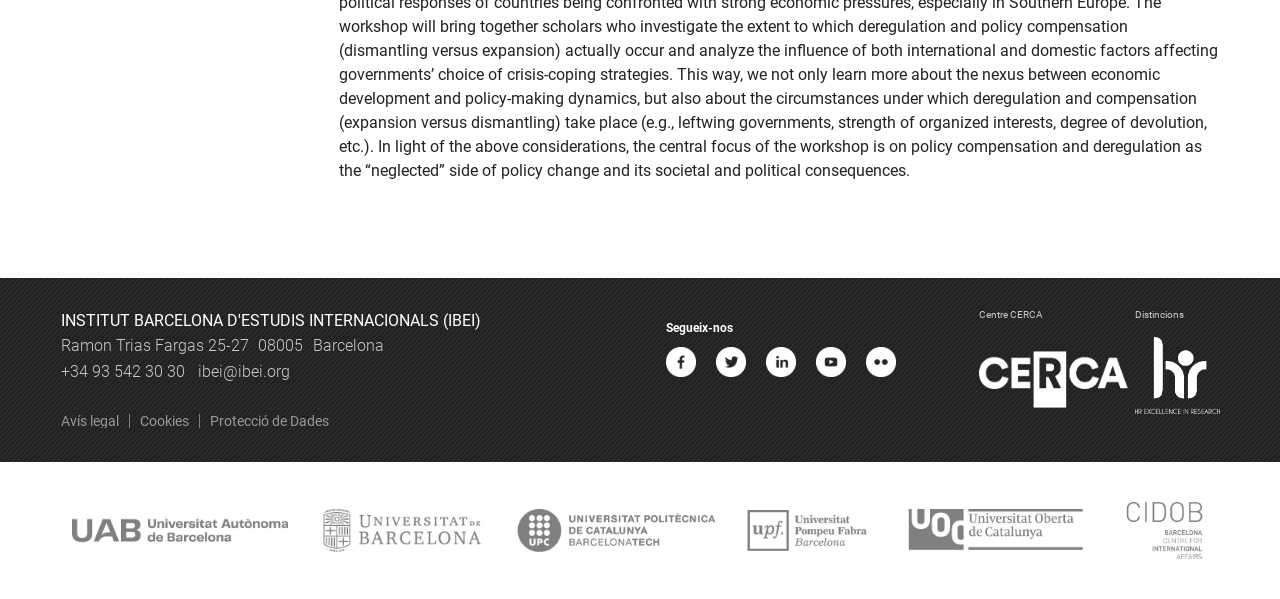Identify the bounding box coordinates for the region of the element that should be clicked to carry out the instruction: "Contact IBEI via phone". The bounding box coordinates should be four float numbers between 0 and 1, i.e., [left, top, right, bottom].

[0.047, 0.604, 0.147, 0.636]